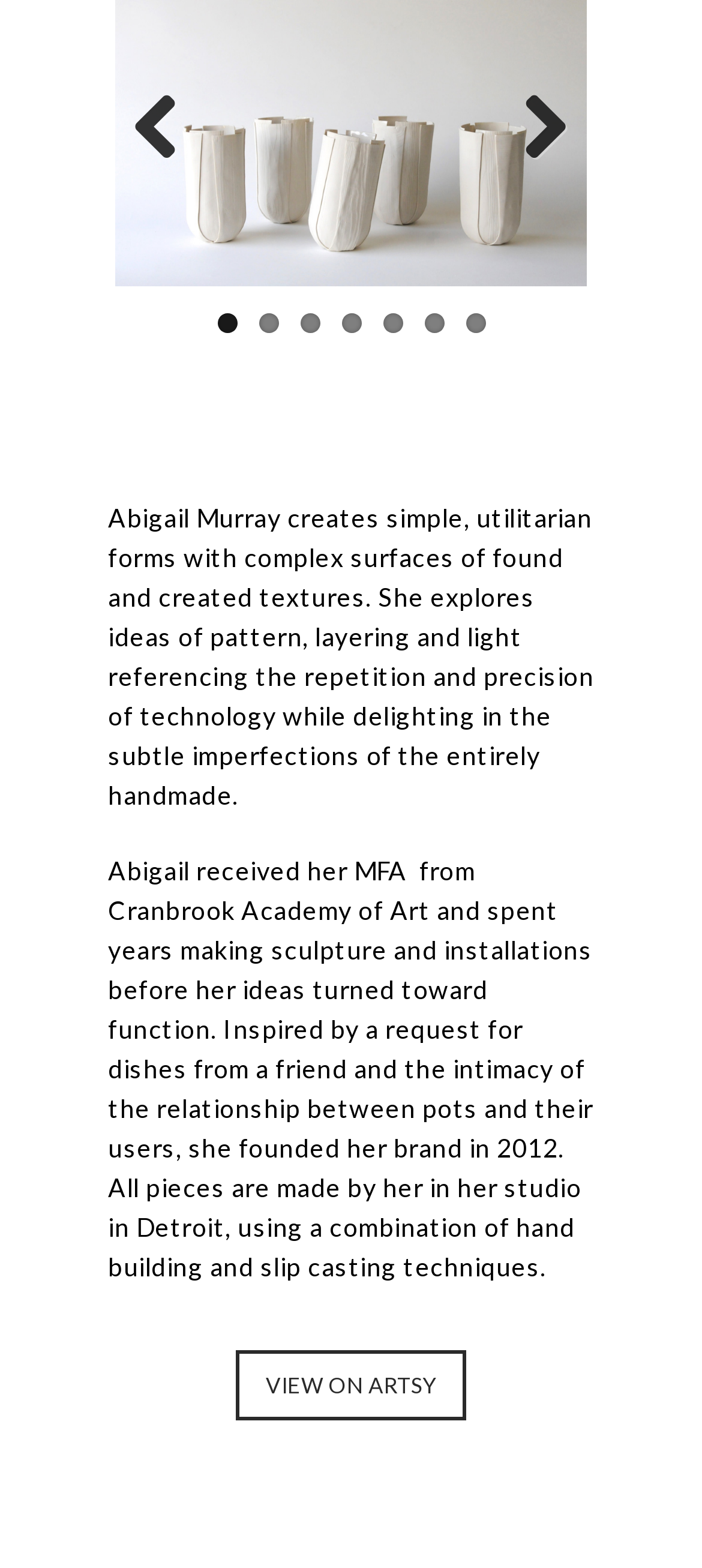Determine the bounding box coordinates for the HTML element described here: "VIEW ON ARTSY".

[0.335, 0.861, 0.665, 0.906]